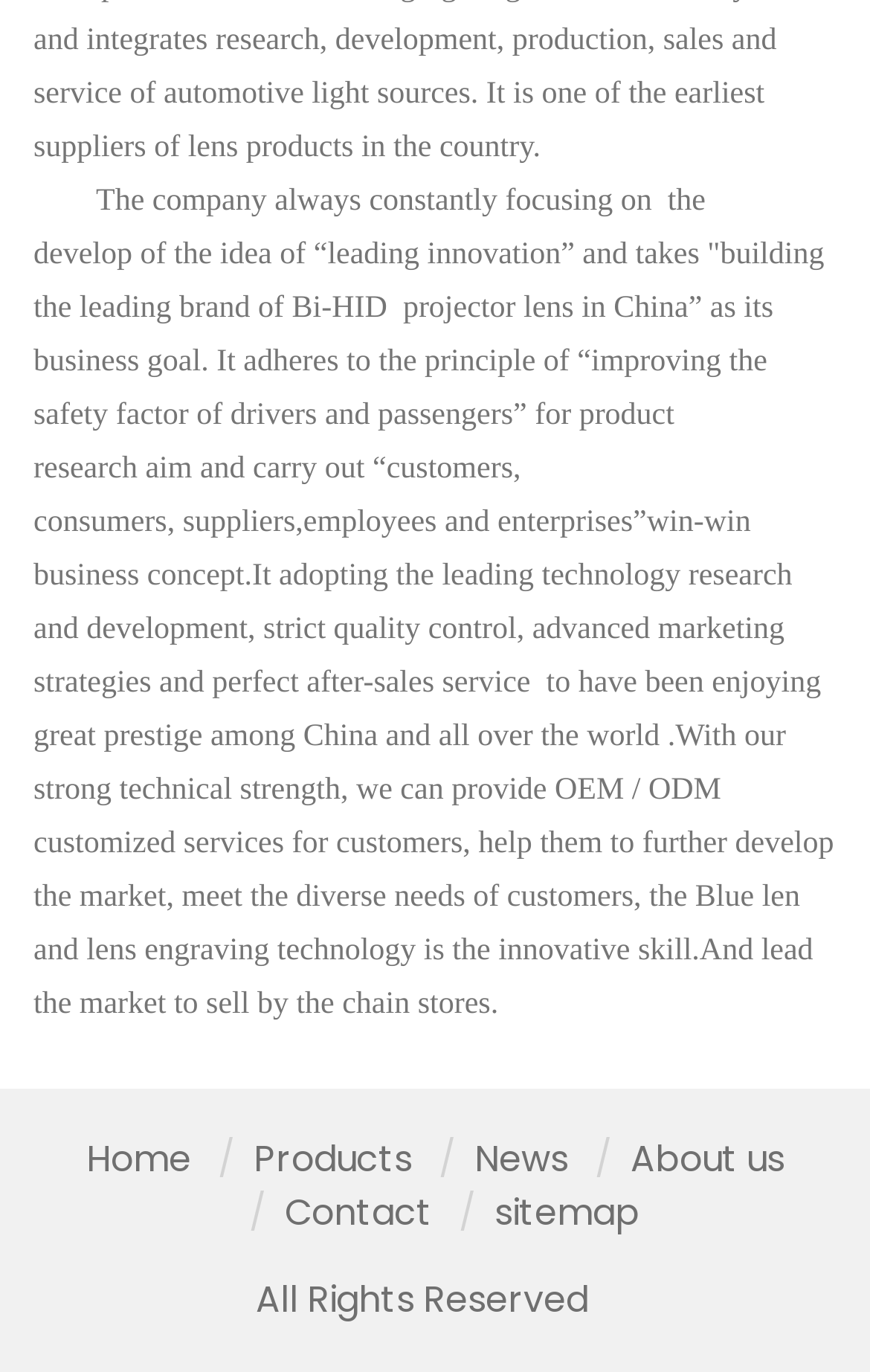What is the company's approach to business?
Look at the image and provide a short answer using one word or a phrase.

Win-win business concept